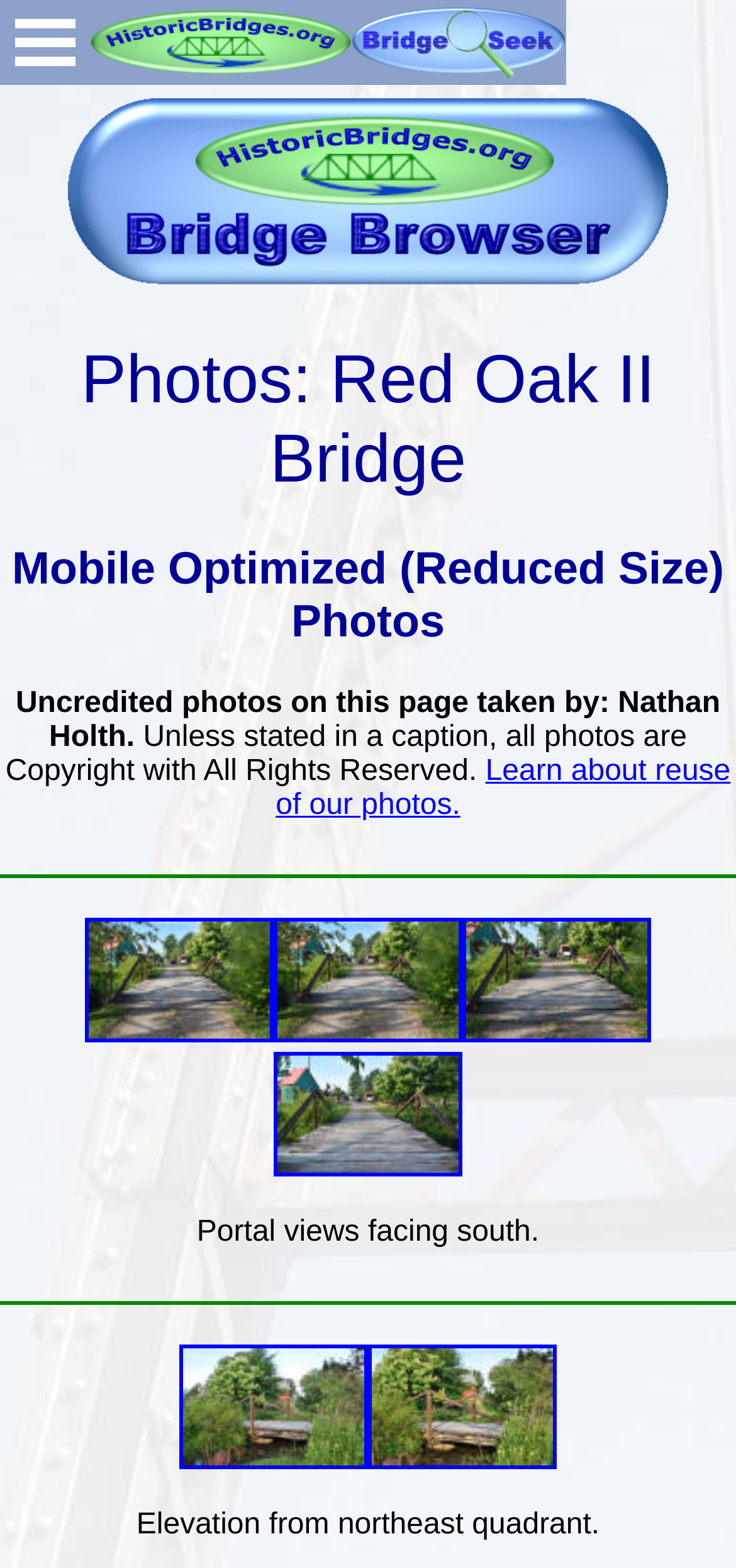What is the location of the elevation view in the photos?
Offer a detailed and exhaustive answer to the question.

The question can be answered by looking at the StaticText 'Elevation from northeast quadrant.' which indicates that the elevation view in the photos is from the northeast quadrant.